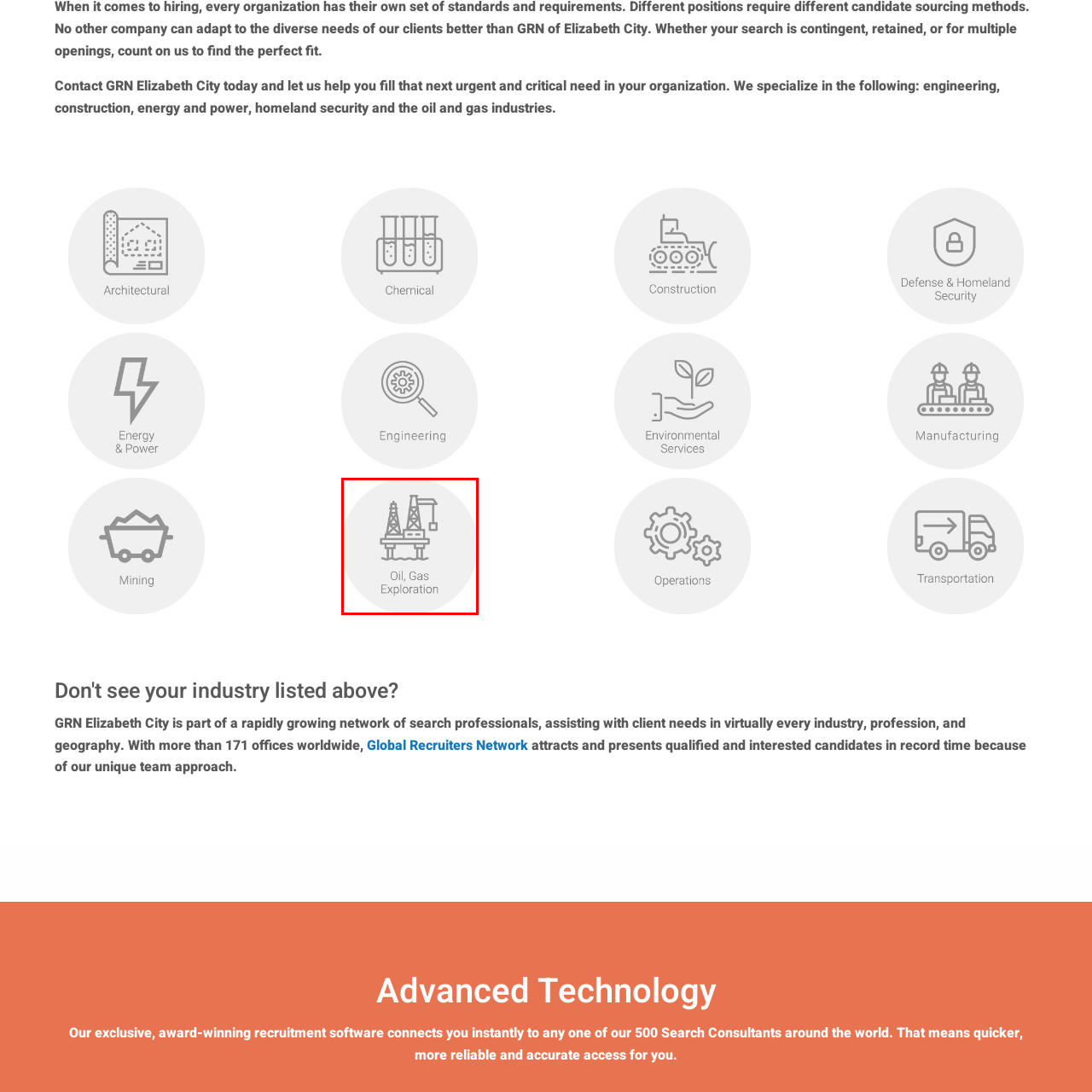Provide a comprehensive description of the image located within the red boundary.

The image depicts an icon representing "Oil, Gas and Exploration," illustrating an offshore oil rig surrounded by water. This graphic visually conveys the industry's focus and operations, emphasizing the importance of oil and gas exploration in various sectors. Positioned within a circular frame, the simple yet effective design highlights the rig's critical role in energy production. This image aligns with the services offered by GRN Elizabeth City, which specializes in recruitment across engineering, construction, energy, and related fields, showcasing their commitment to meeting urgent and critical needs in diverse industries.